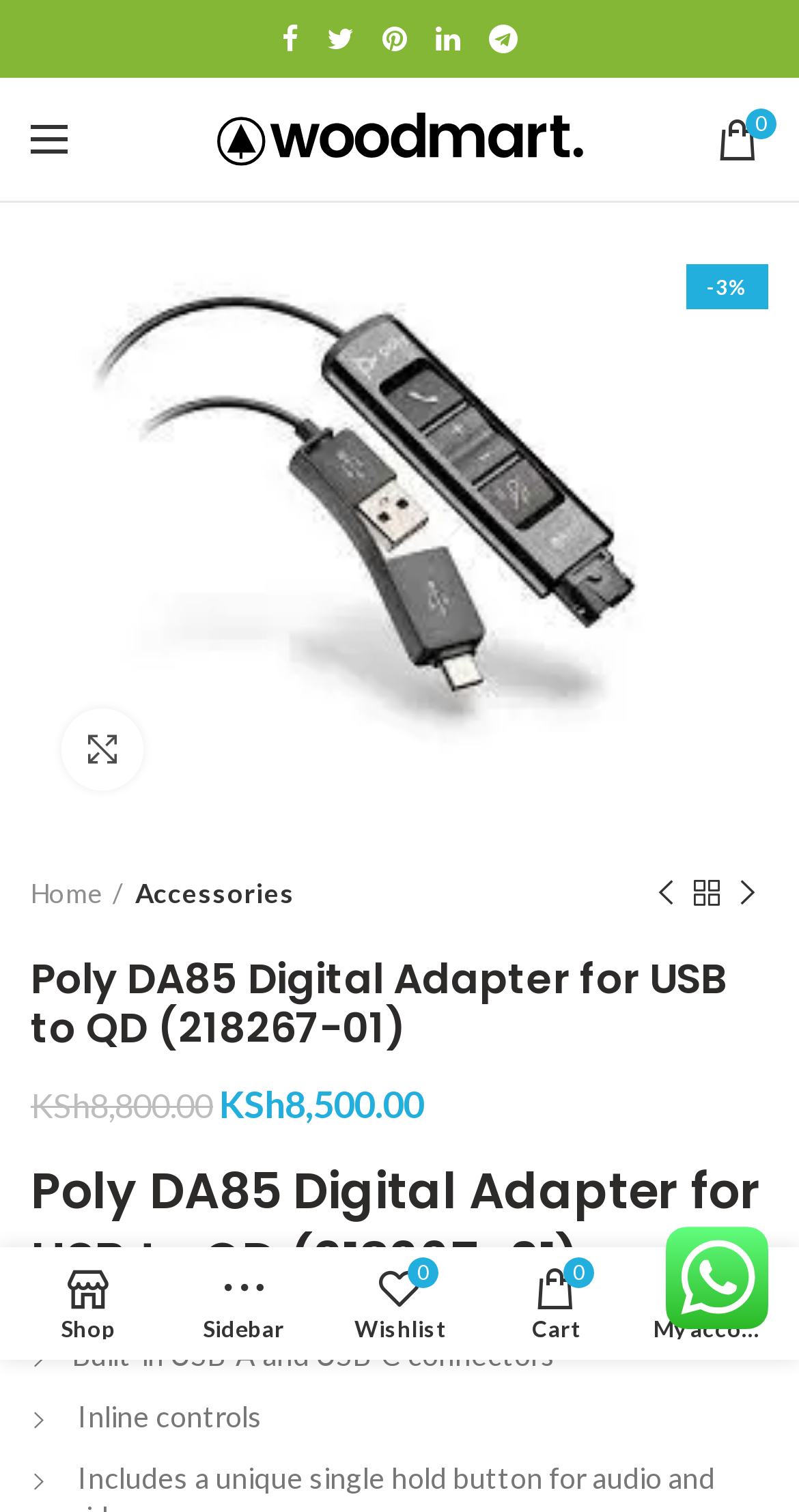Identify the main heading from the webpage and provide its text content.

Poly DA85 Digital Adapter for USB to QD (218267-01)